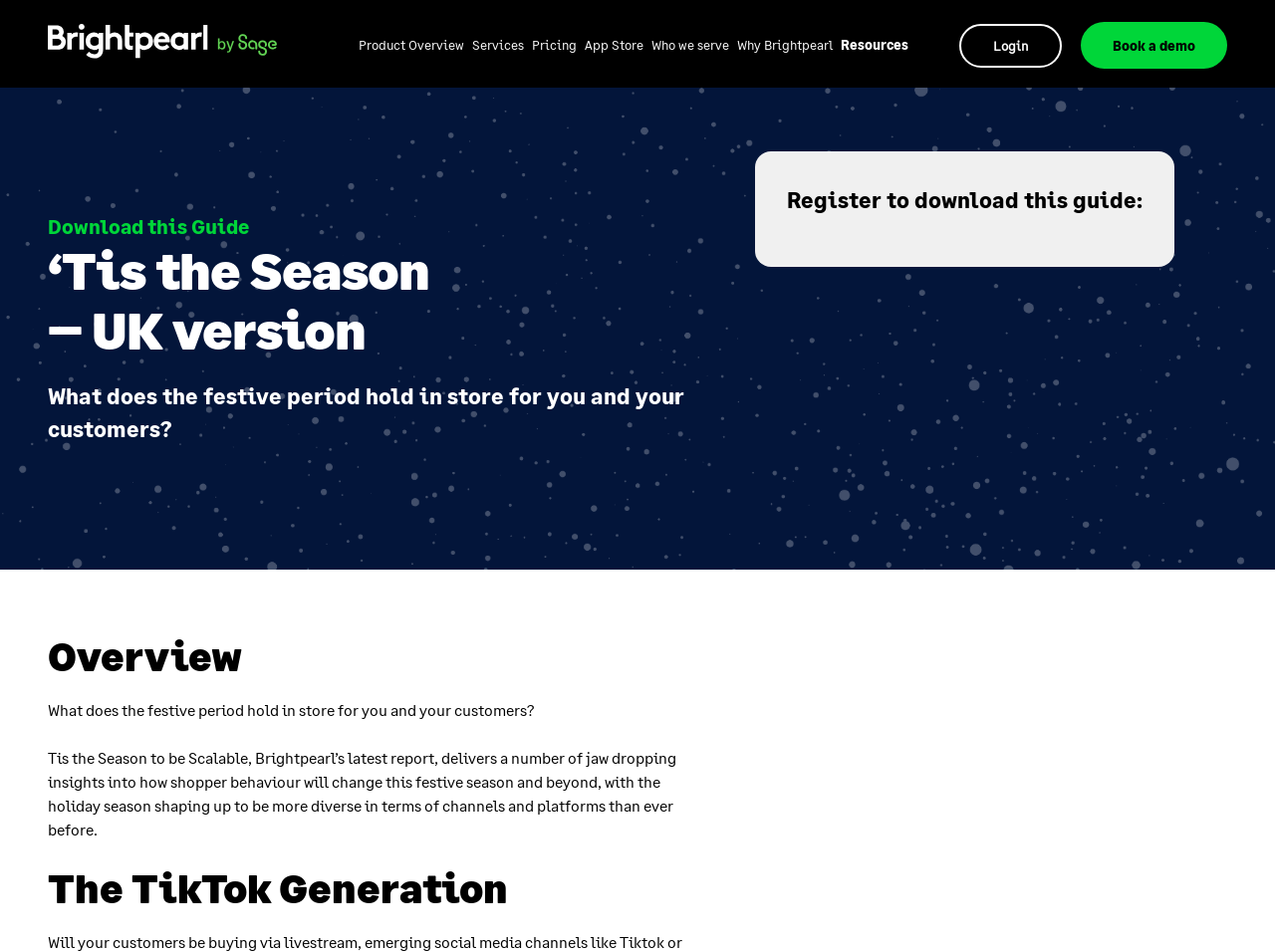Please find and generate the text of the main header of the webpage.

‘Tis the Season
– UK version